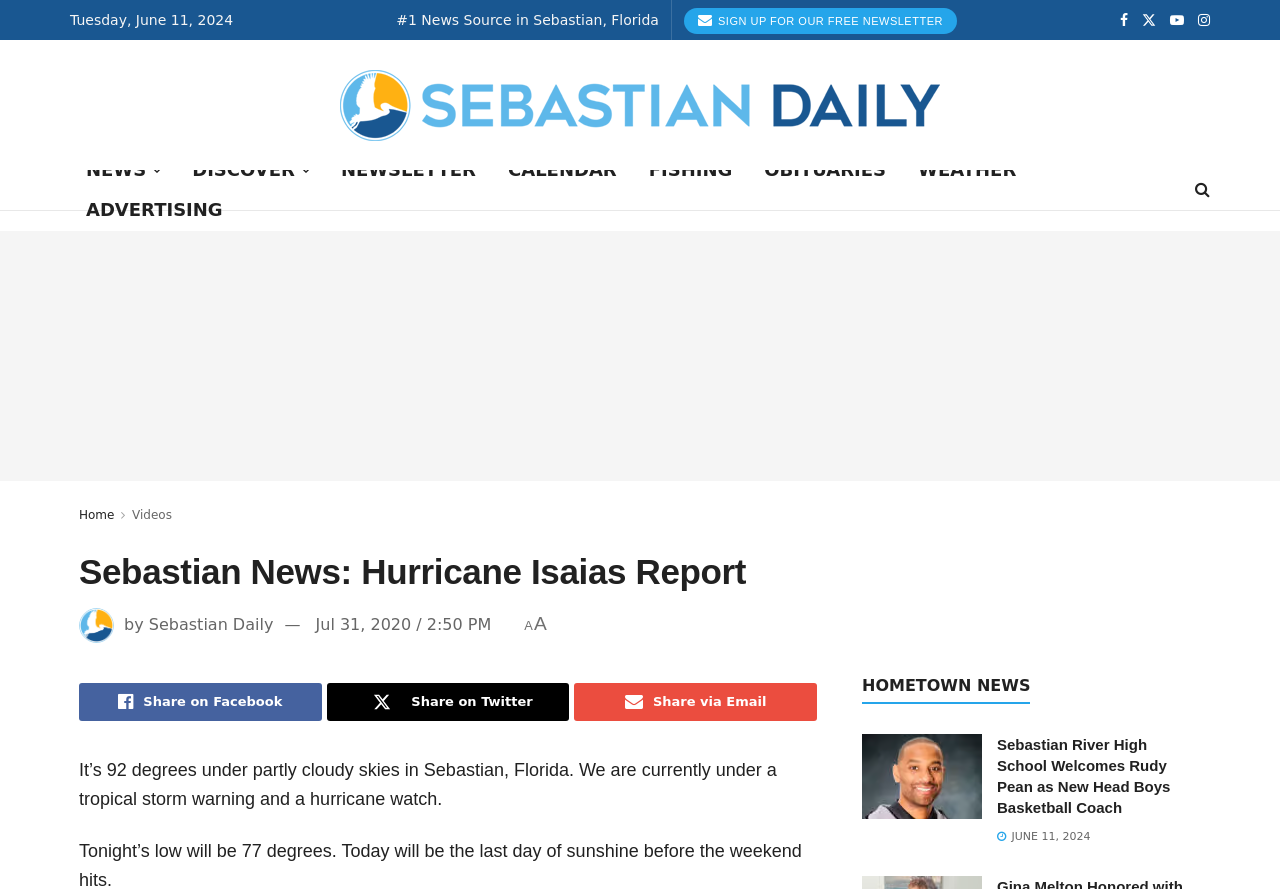Please give a concise answer to this question using a single word or phrase: 
What is the current temperature in Sebastian, Florida?

92 degrees